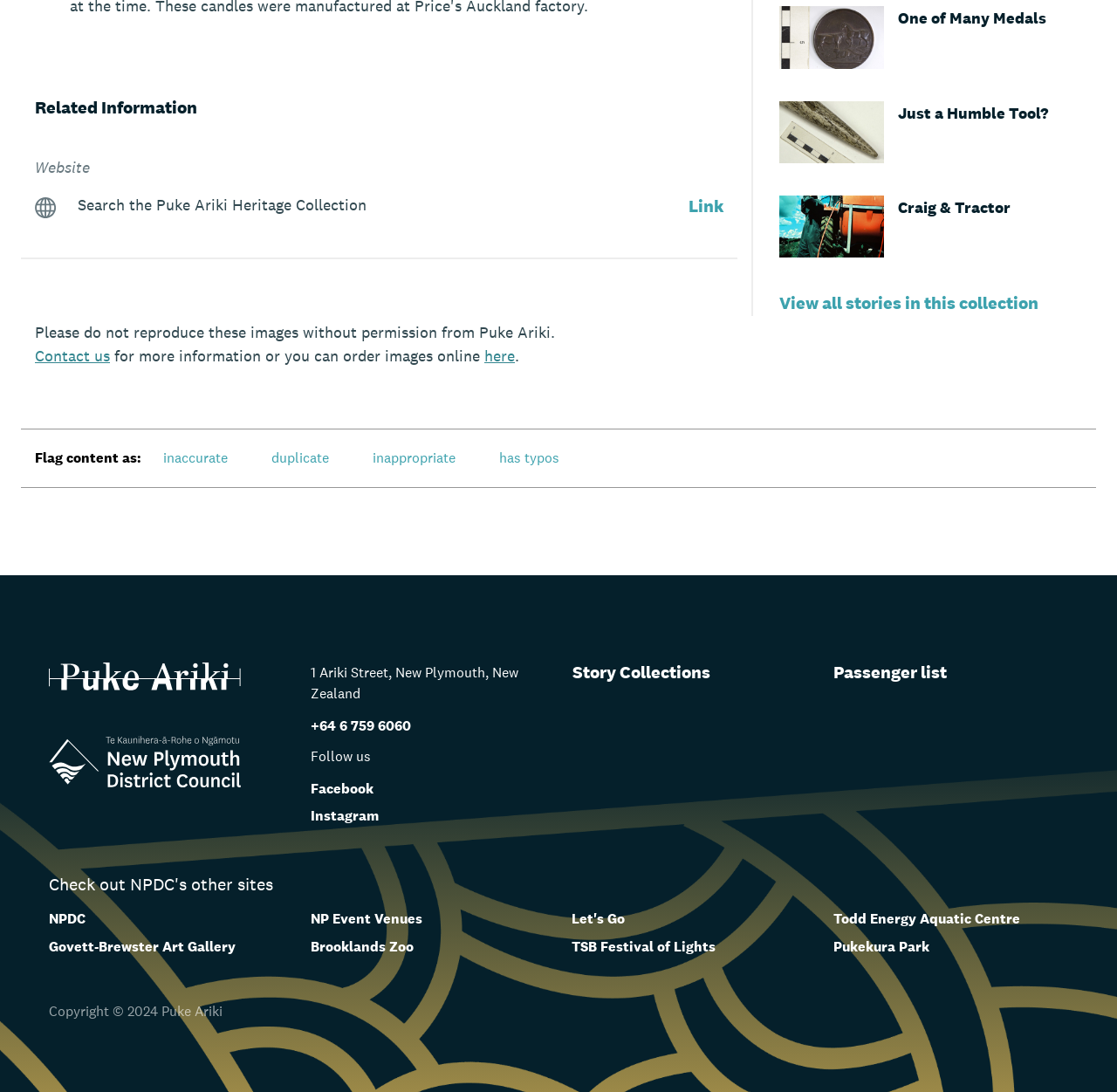Please provide a brief answer to the following inquiry using a single word or phrase:
How many images are displayed on the webpage?

3